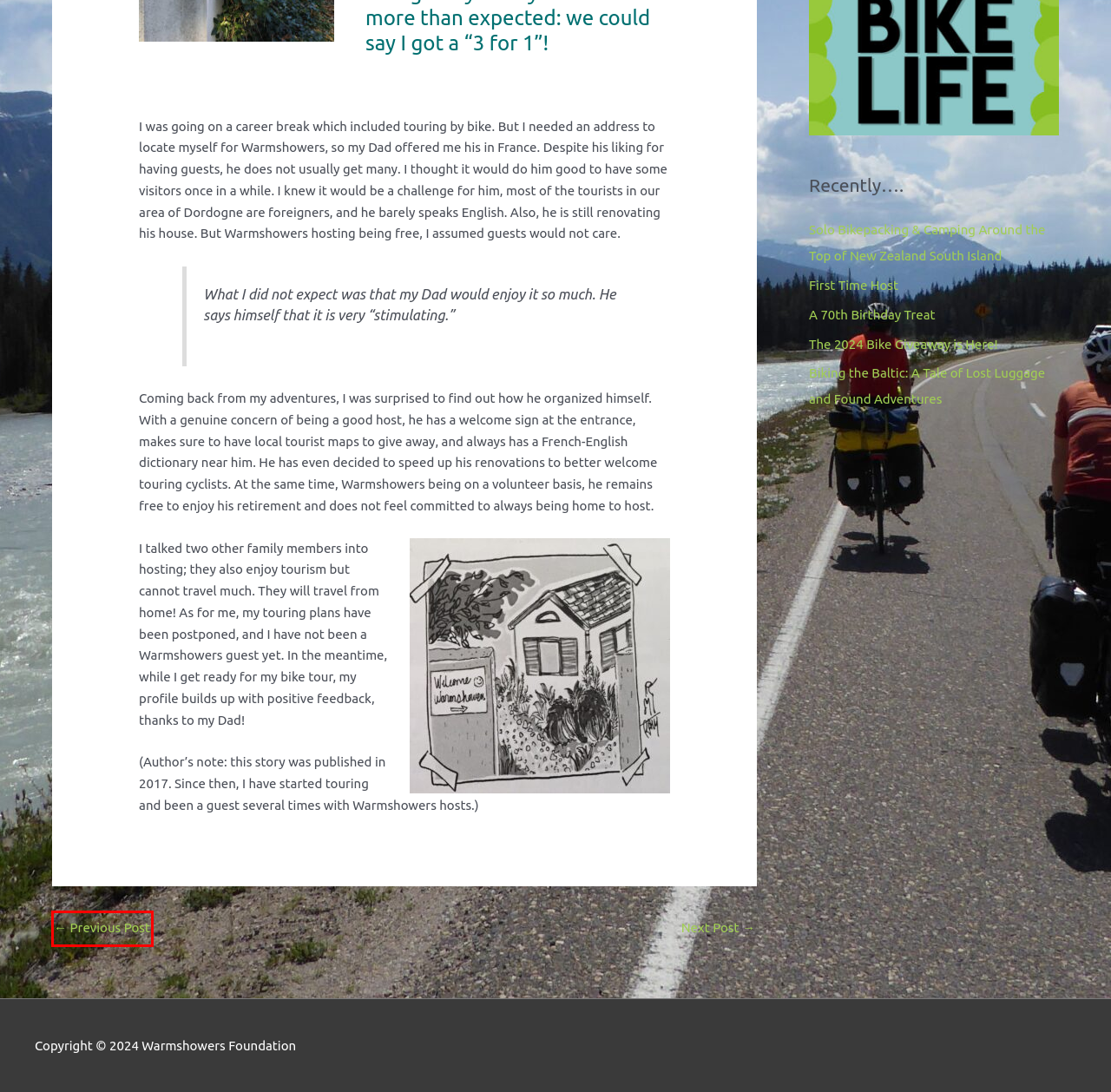Inspect the screenshot of a webpage with a red rectangle bounding box. Identify the webpage description that best corresponds to the new webpage after clicking the element inside the bounding box. Here are the candidates:
A. A 70th Birthday Treat – Warmshowers Foundation
B. Host’s Corner – Warmshowers Foundation
C. Create new account | Warmshowers
D. First Time Host – Warmshowers Foundation
E. BikeFlights Makes E-bike Shipping Easier – Warmshowers Foundation
F. Solo Bikepacking & Camping Around the Top of New Zealand South Island – Warmshowers Foundation
G. Warmshowers Foundation – Blog
H. The 2024 Bike Giveaway is Here! – Warmshowers Foundation

E